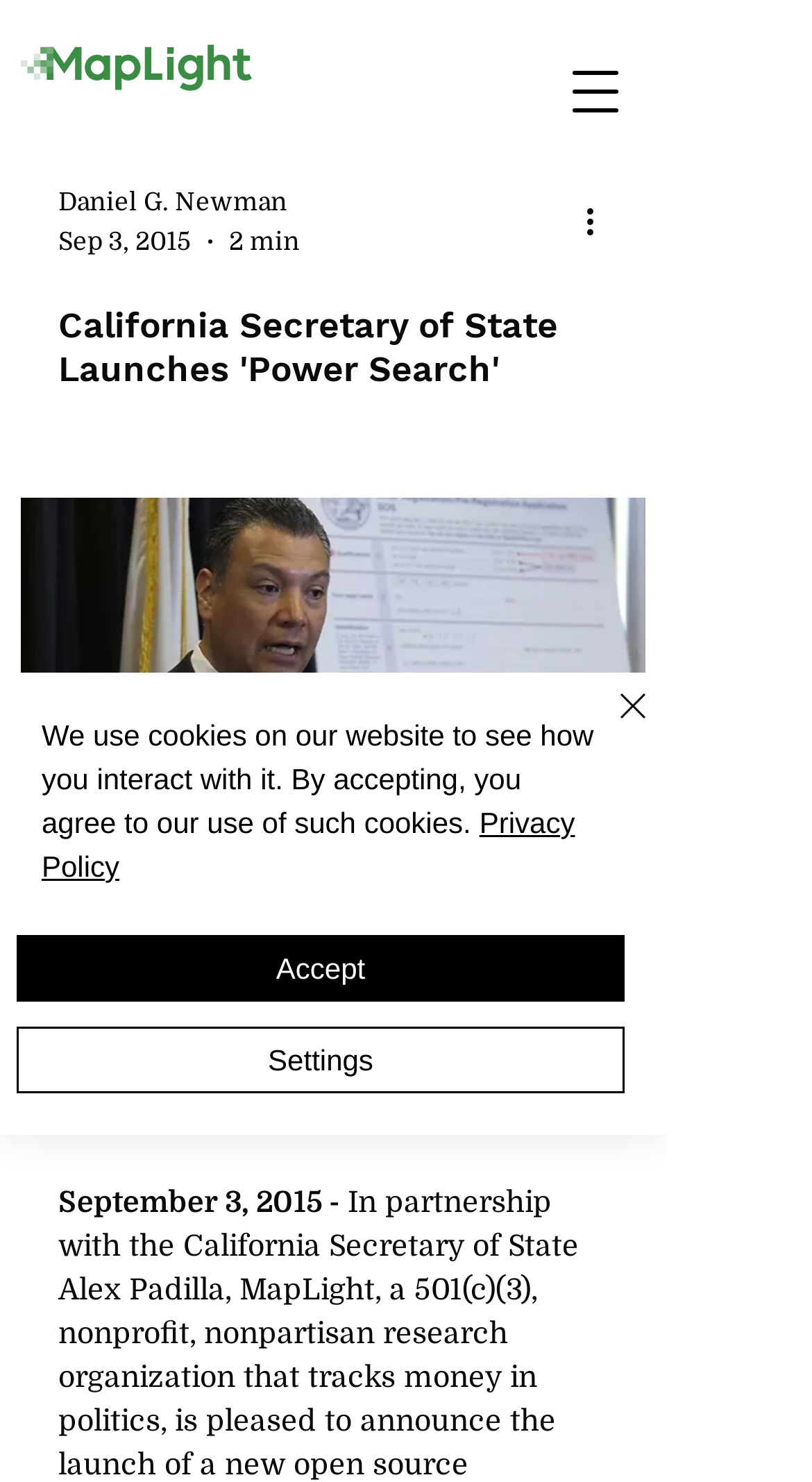Identify the bounding box coordinates for the UI element described as follows: HealthCare Middle East & Africa. Use the format (top-left x, top-left y, bottom-right x, bottom-right y) and ensure all values are floating point numbers between 0 and 1.

None